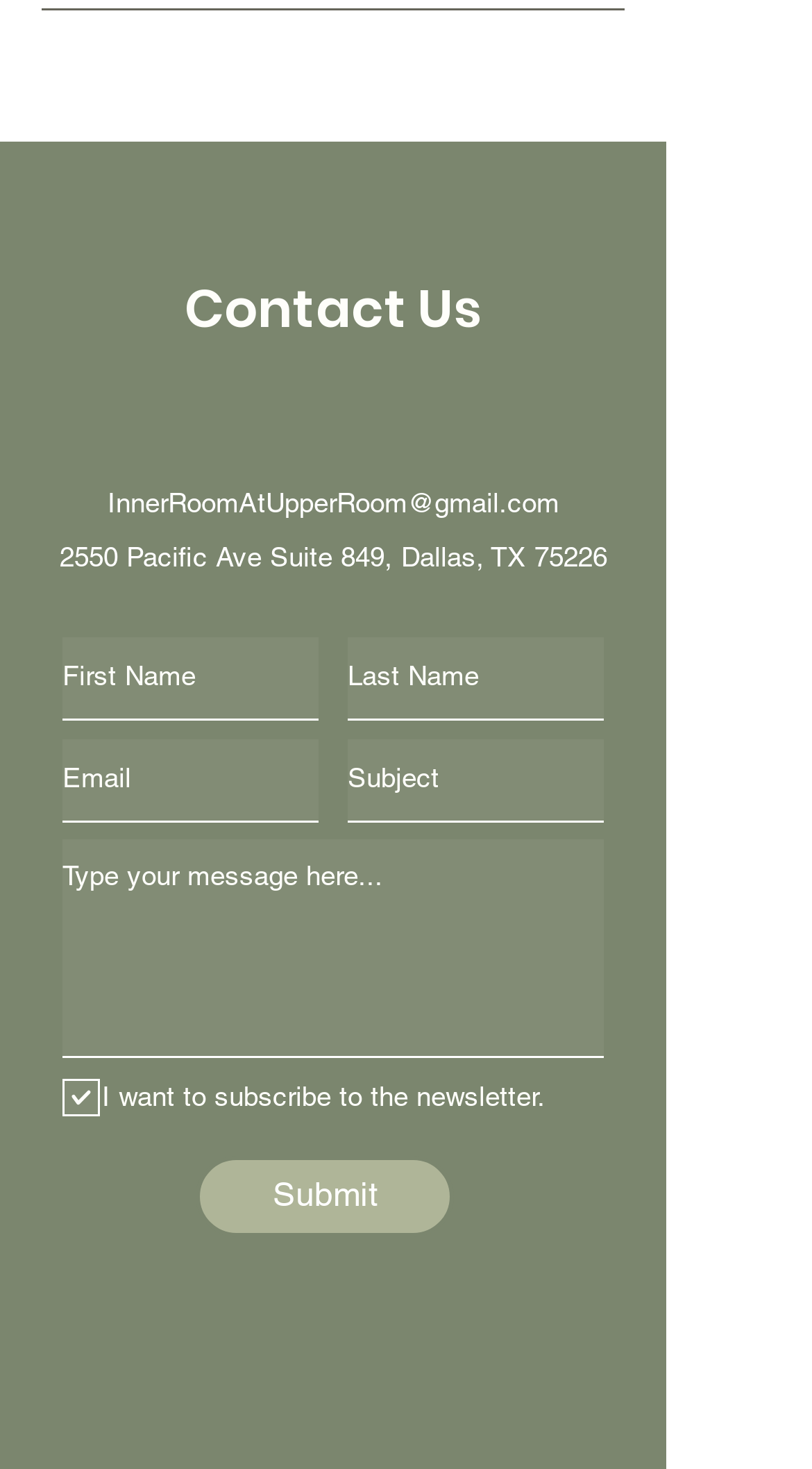Determine the bounding box of the UI component based on this description: "aria-label="Subject" name="subject" placeholder="Subject"". The bounding box coordinates should be four float values between 0 and 1, i.e., [left, top, right, bottom].

[0.428, 0.503, 0.744, 0.559]